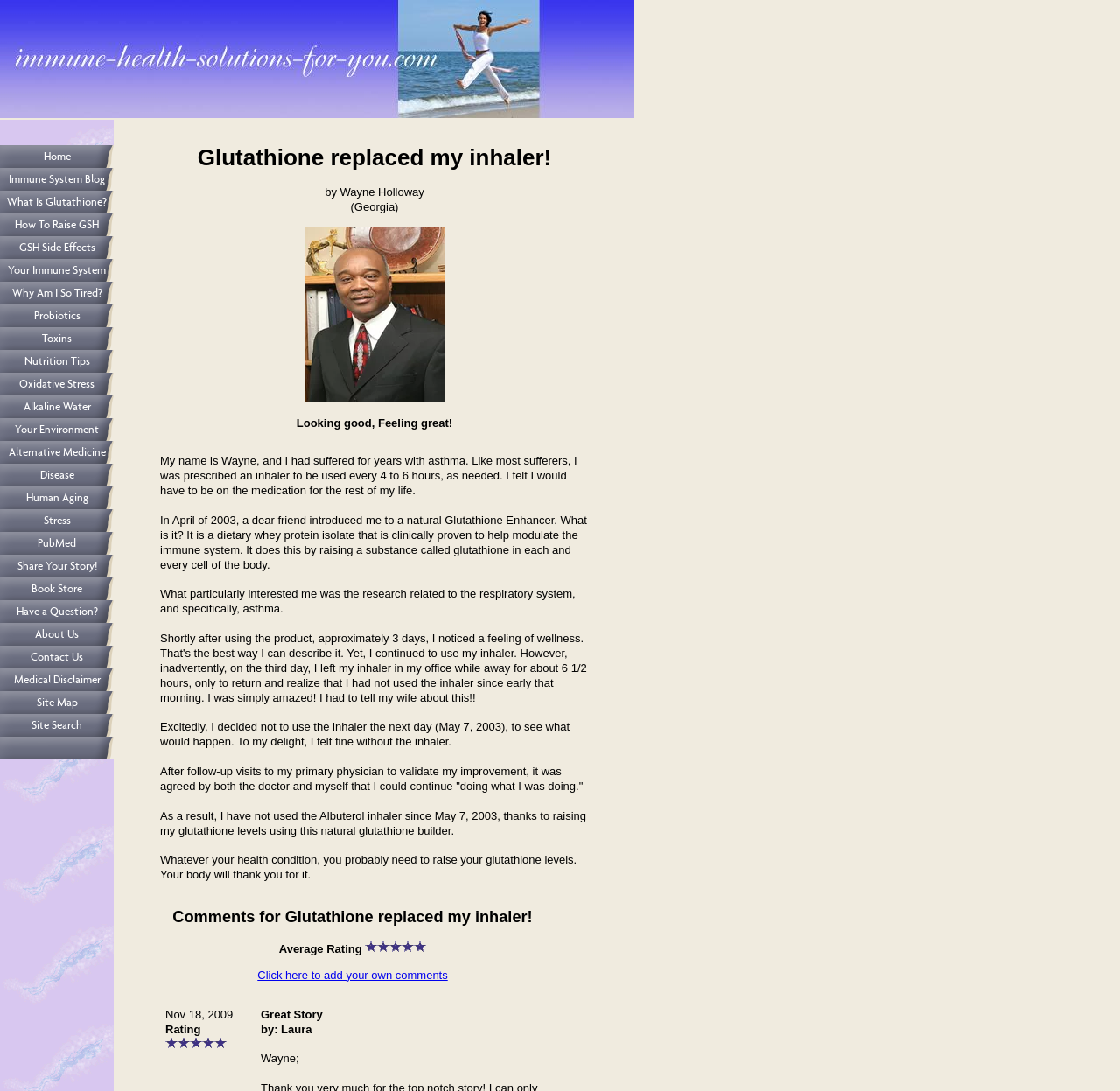Identify the bounding box coordinates of the region I need to click to complete this instruction: "Share your story".

[0.0, 0.508, 0.102, 0.529]